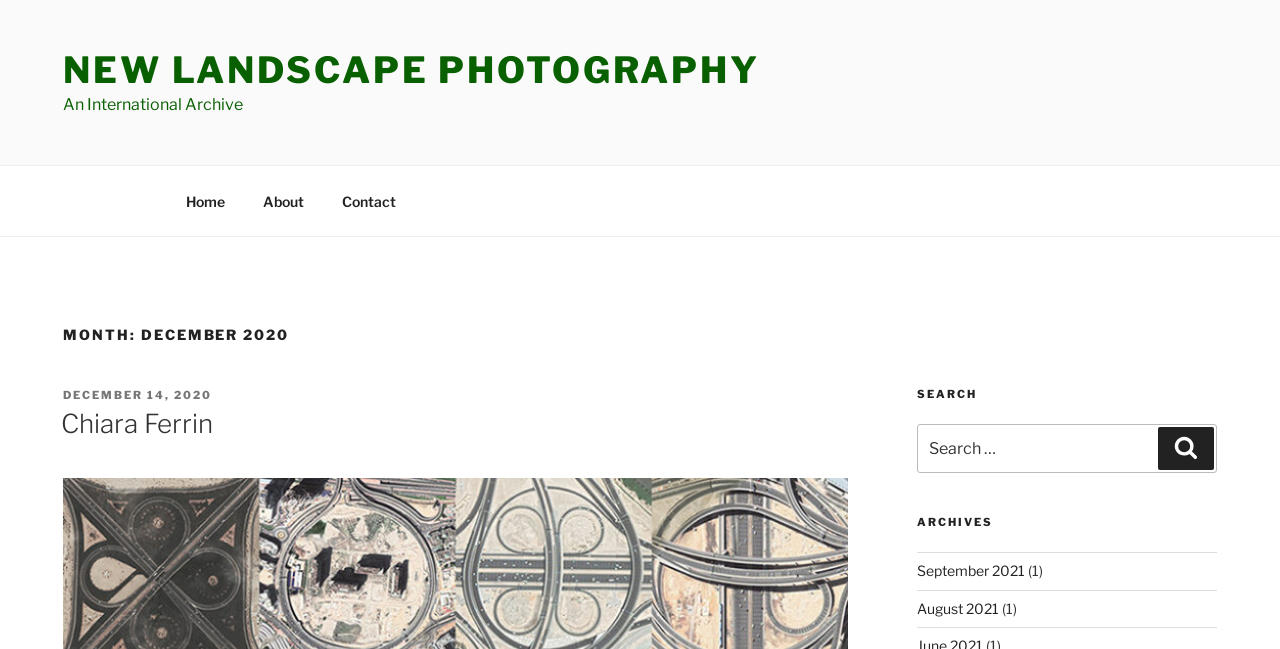Generate a thorough caption detailing the webpage content.

This webpage is about landscape photography, specifically featuring works from December 2020. At the top, there is a prominent link "NEW LANDSCAPE PHOTOGRAPHY" followed by a static text "An International Archive". 

Below this, there is a top menu navigation bar with three links: "Home", "About", and "Contact". 

The main content of the page is divided into sections. On the left side, there is a heading "MONTH: DECEMBER 2020" followed by a subheading "POSTED ON" and a link "DECEMBER 14, 2020" with a timestamp. Below this, there is a heading "Chiara Ferrin" with a link to the same name.

On the right side, there are three sections. The first section is a search bar with a label "Search for:" and a button "Search". The second section is a heading "ARCHIVES" with links to previous months, including "September 2021" and "August 2021", each with a count of posts in parentheses.